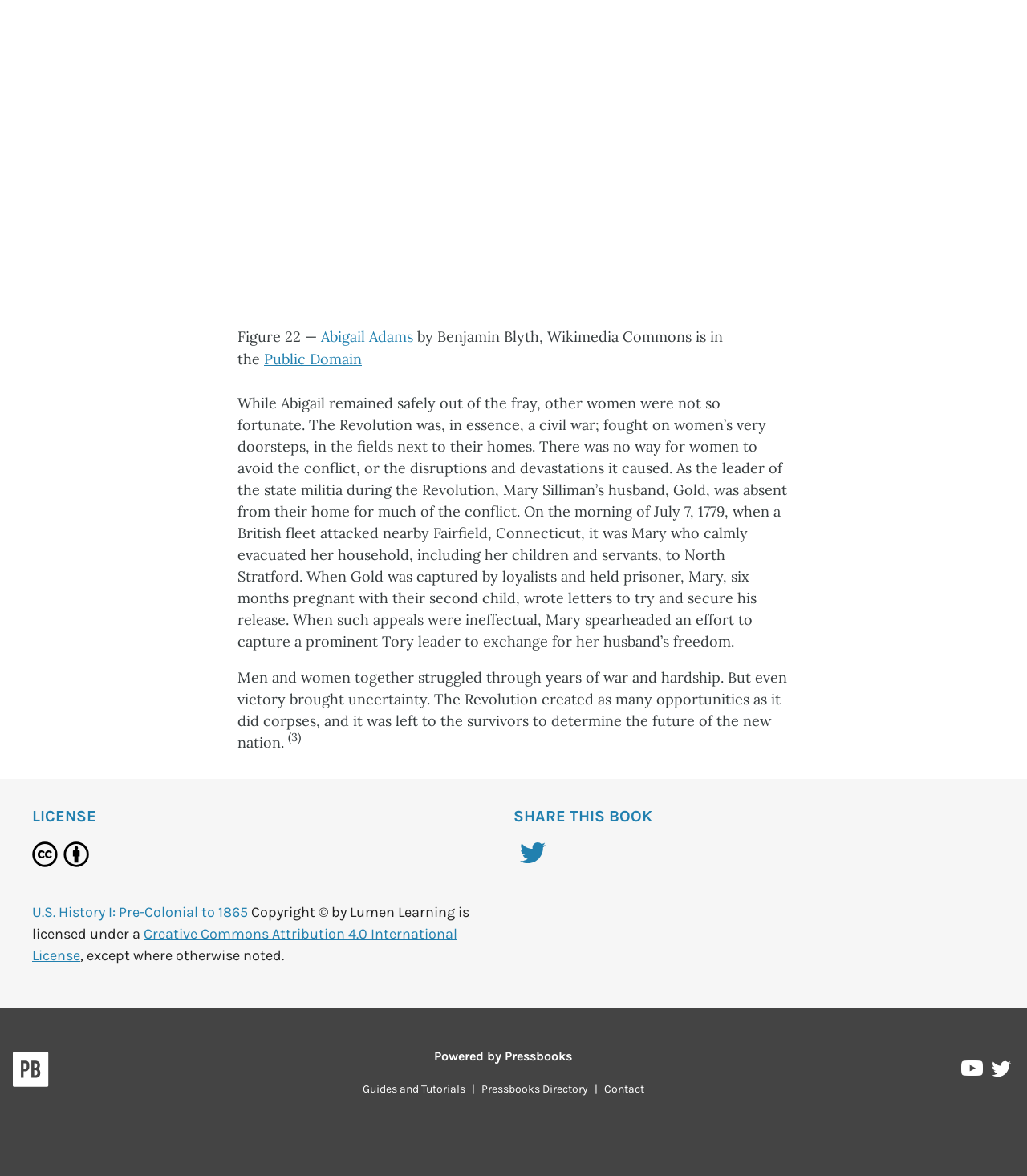Determine the bounding box coordinates for the element that should be clicked to follow this instruction: "Visit Pressbooks Directory". The coordinates should be given as four float numbers between 0 and 1, in the format [left, top, right, bottom].

[0.462, 0.92, 0.579, 0.931]